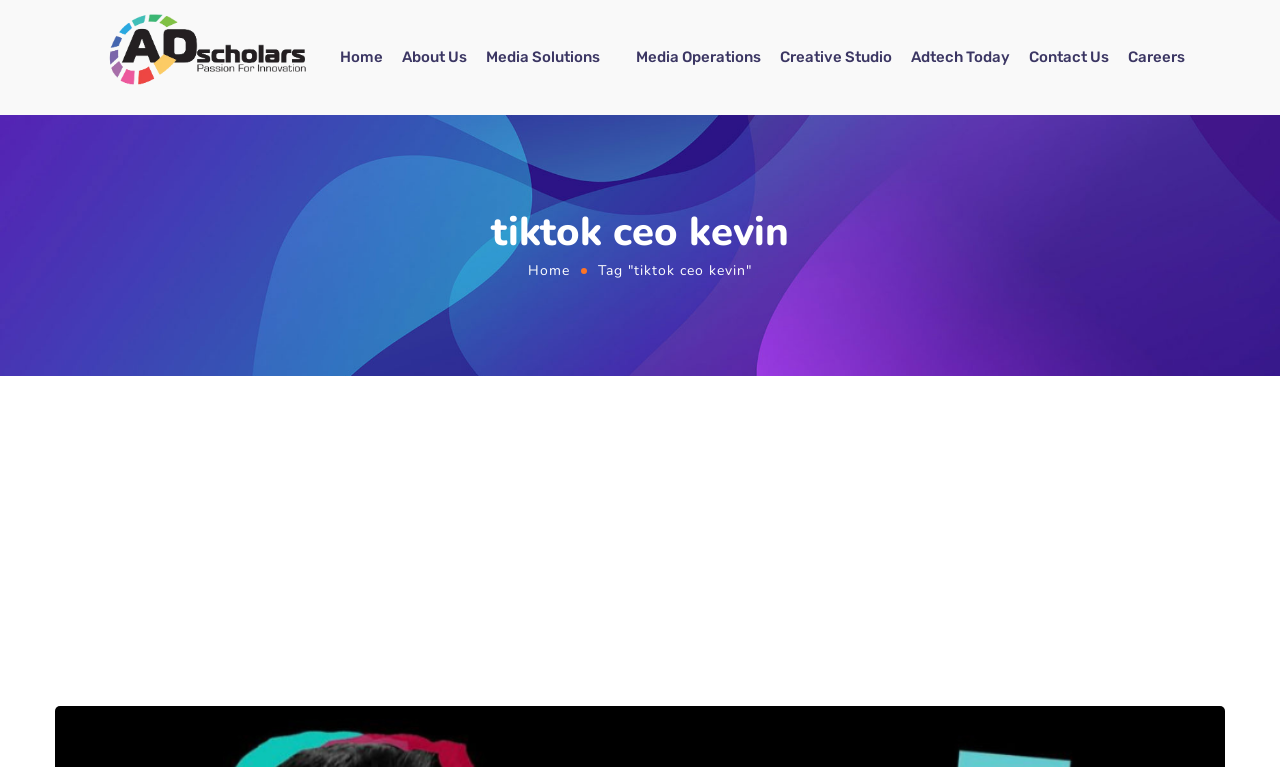Using the provided element description: "Media Operations", identify the bounding box coordinates. The coordinates should be four floats between 0 and 1 in the order [left, top, right, bottom].

[0.497, 0.026, 0.595, 0.124]